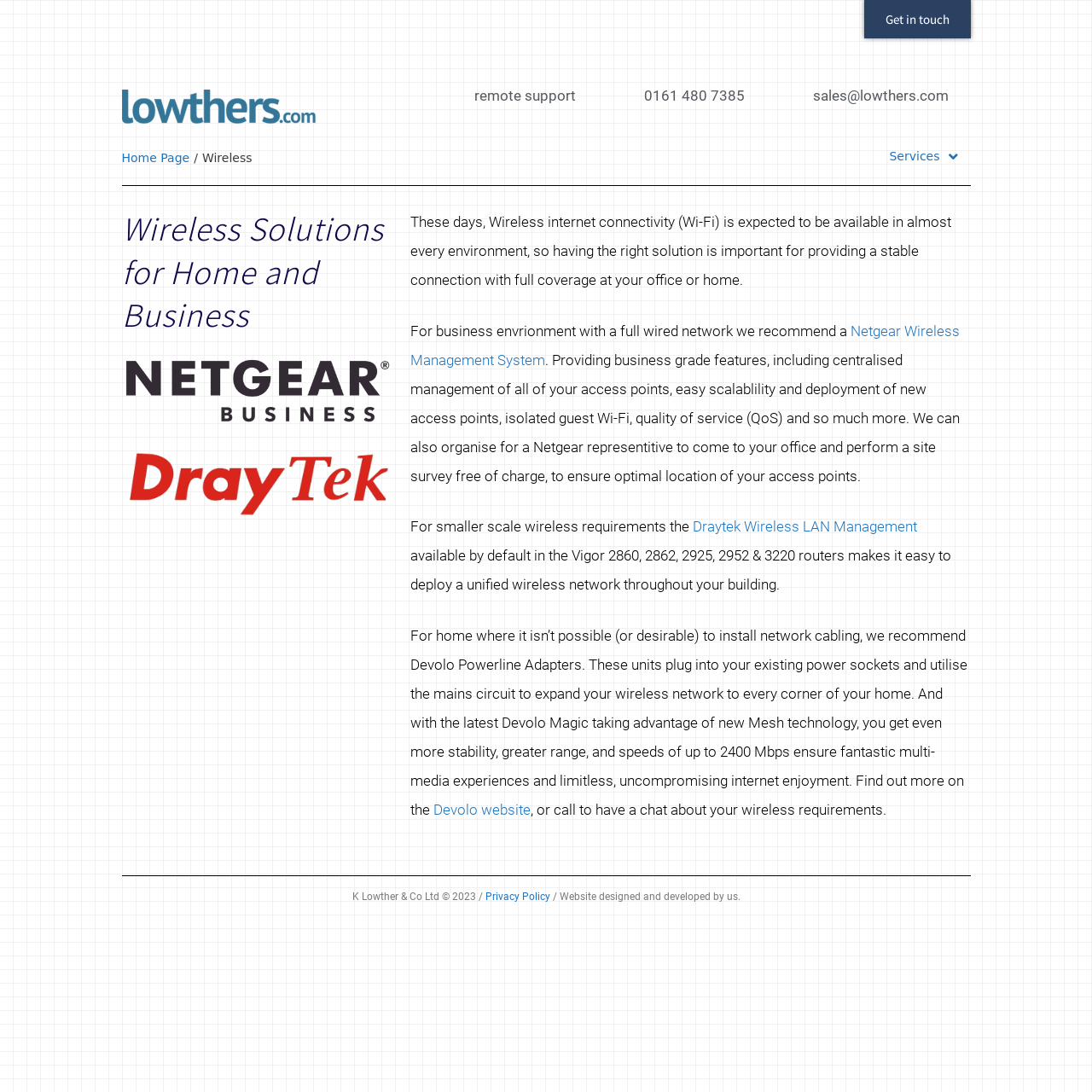Determine the bounding box coordinates of the section to be clicked to follow the instruction: "Learn more about Netgear Wireless Management System". The coordinates should be given as four float numbers between 0 and 1, formatted as [left, top, right, bottom].

[0.376, 0.295, 0.879, 0.337]